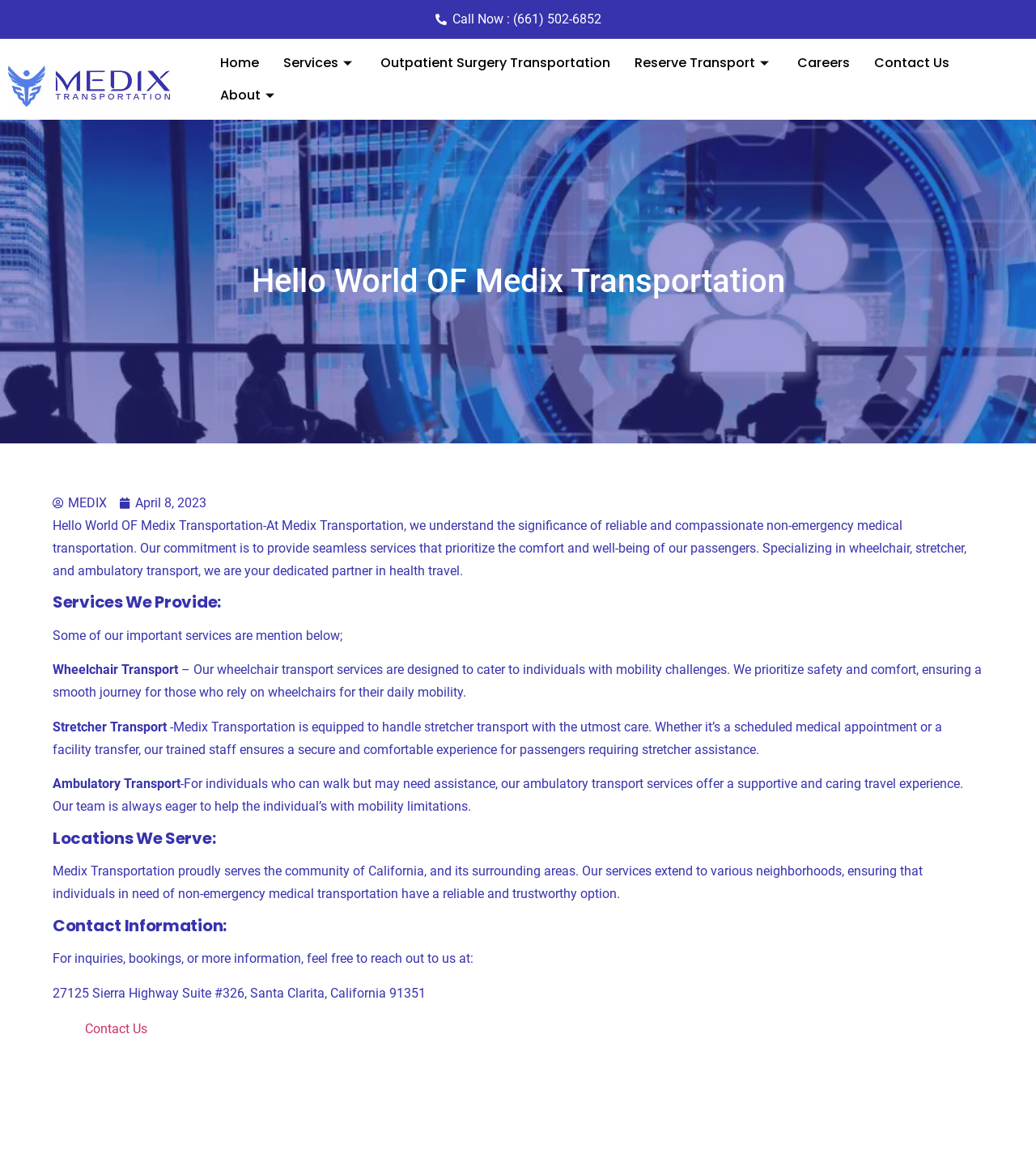Please identify the bounding box coordinates of the region to click in order to complete the task: "Learn more about 'Outpatient Surgery Transportation'". The coordinates must be four float numbers between 0 and 1, specified as [left, top, right, bottom].

[0.356, 0.041, 0.601, 0.069]